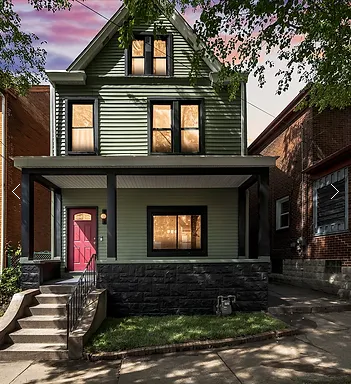Please study the image and answer the question comprehensively:
What is the color of the front door?

The caption describes the front porch as having a vibrant pink front door, which creates an inviting entryway to the house.